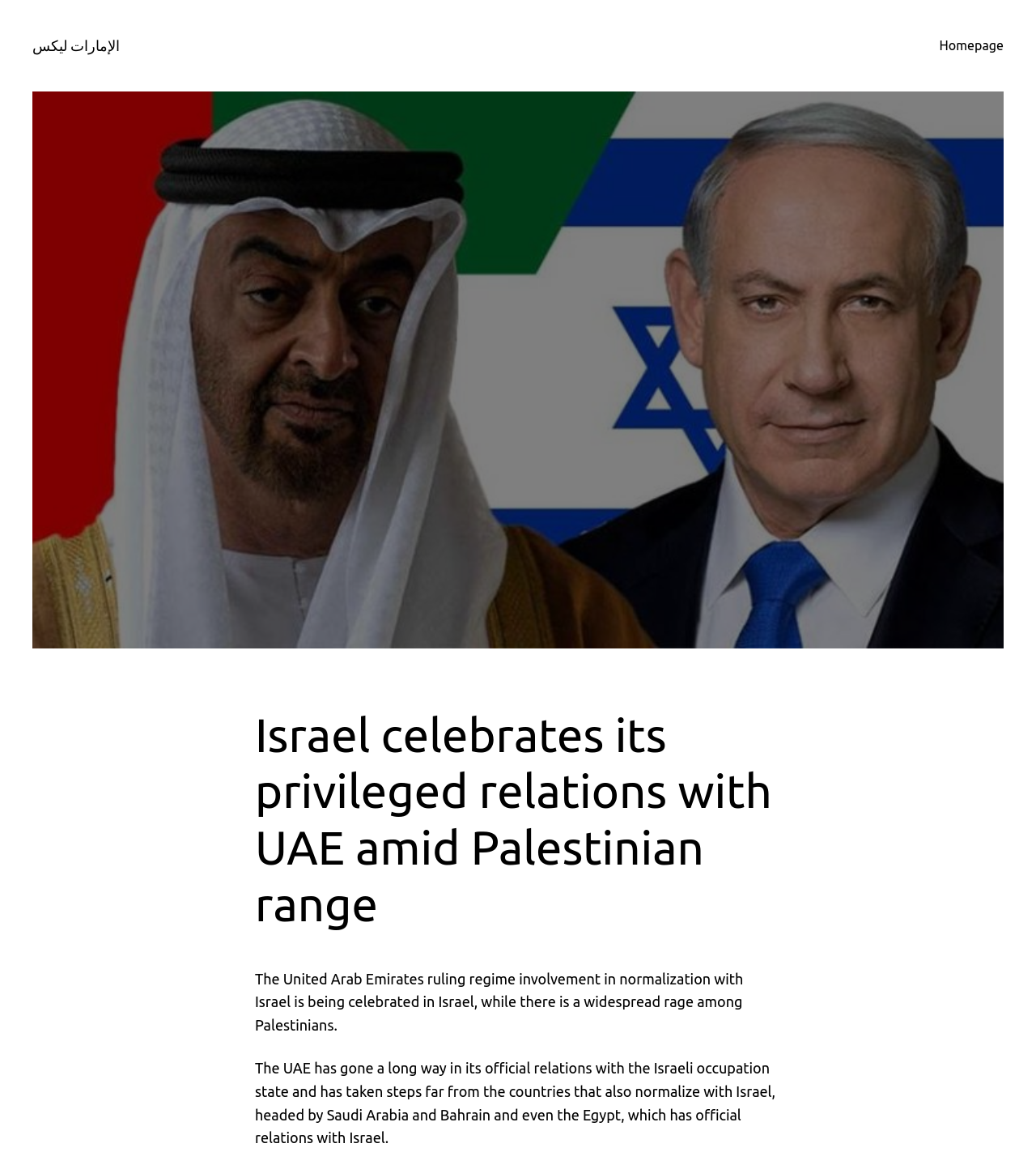Based on the element description Privacy Policy, identify the bounding box of the UI element in the given webpage screenshot. The coordinates should be in the format (top-left x, top-left y, bottom-right x, bottom-right y) and must be between 0 and 1.

None